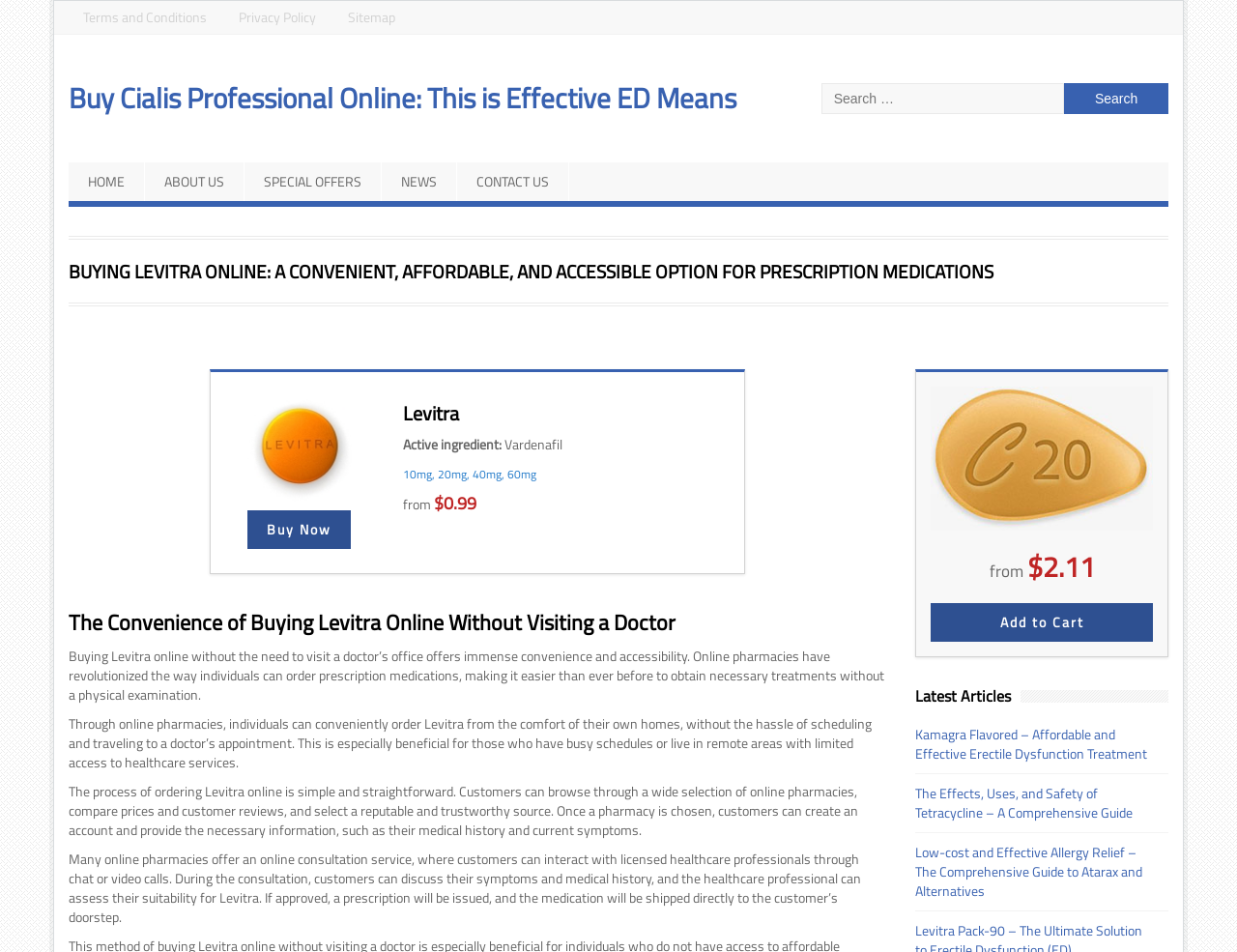Extract the bounding box for the UI element that matches this description: "parent_node: Search name="s" placeholder="Search …"".

[0.664, 0.087, 0.86, 0.12]